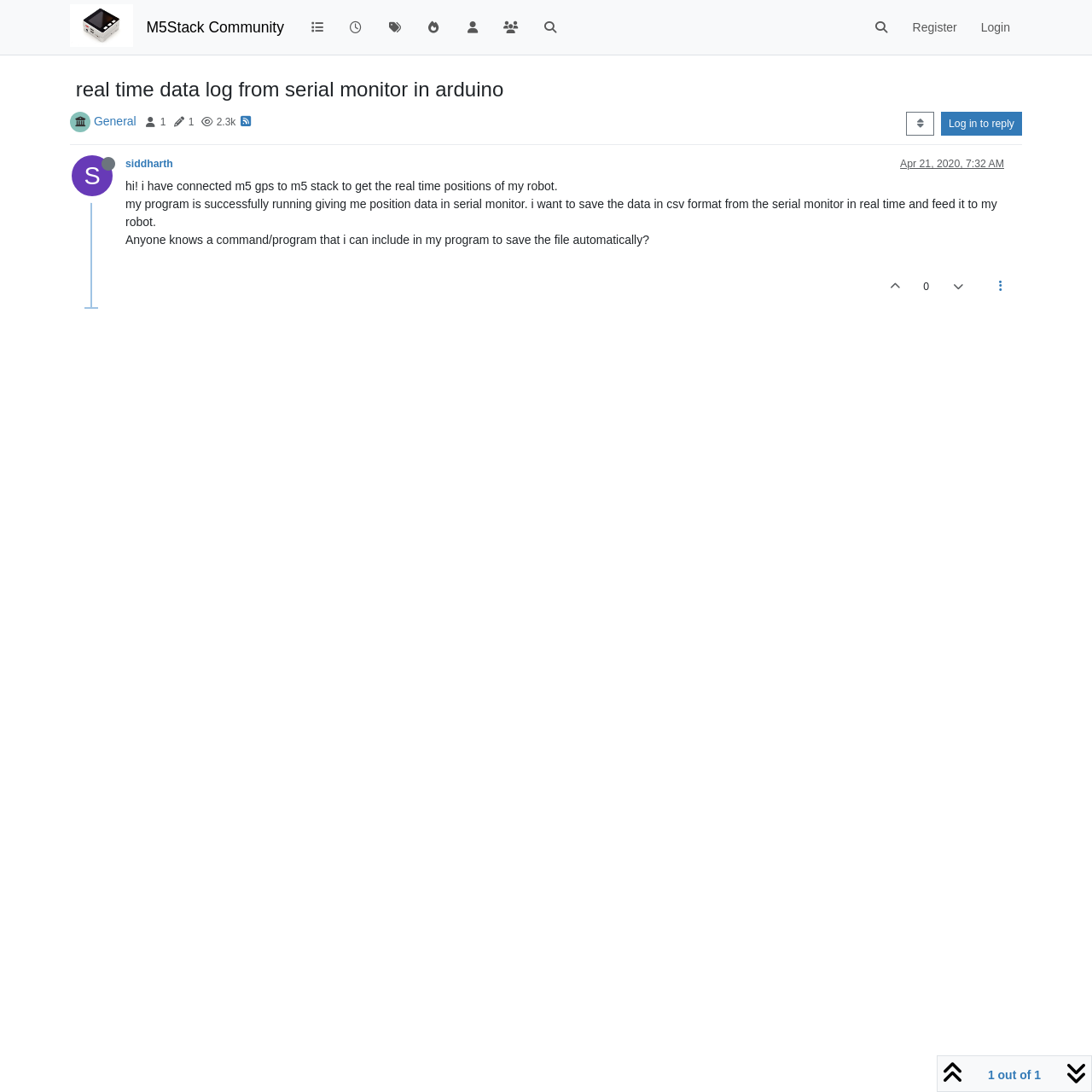Can you give a comprehensive explanation to the question given the content of the image?
What is the user's current status?

The user's current status is offline, as shown by the 'Offline' label next to the user's avatar.